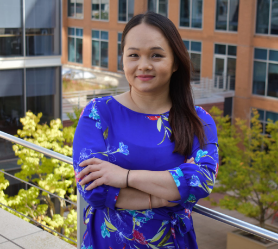What is the atmosphere conveyed by the woman's demeanor?
Look at the screenshot and respond with a single word or phrase.

Warm and approachable